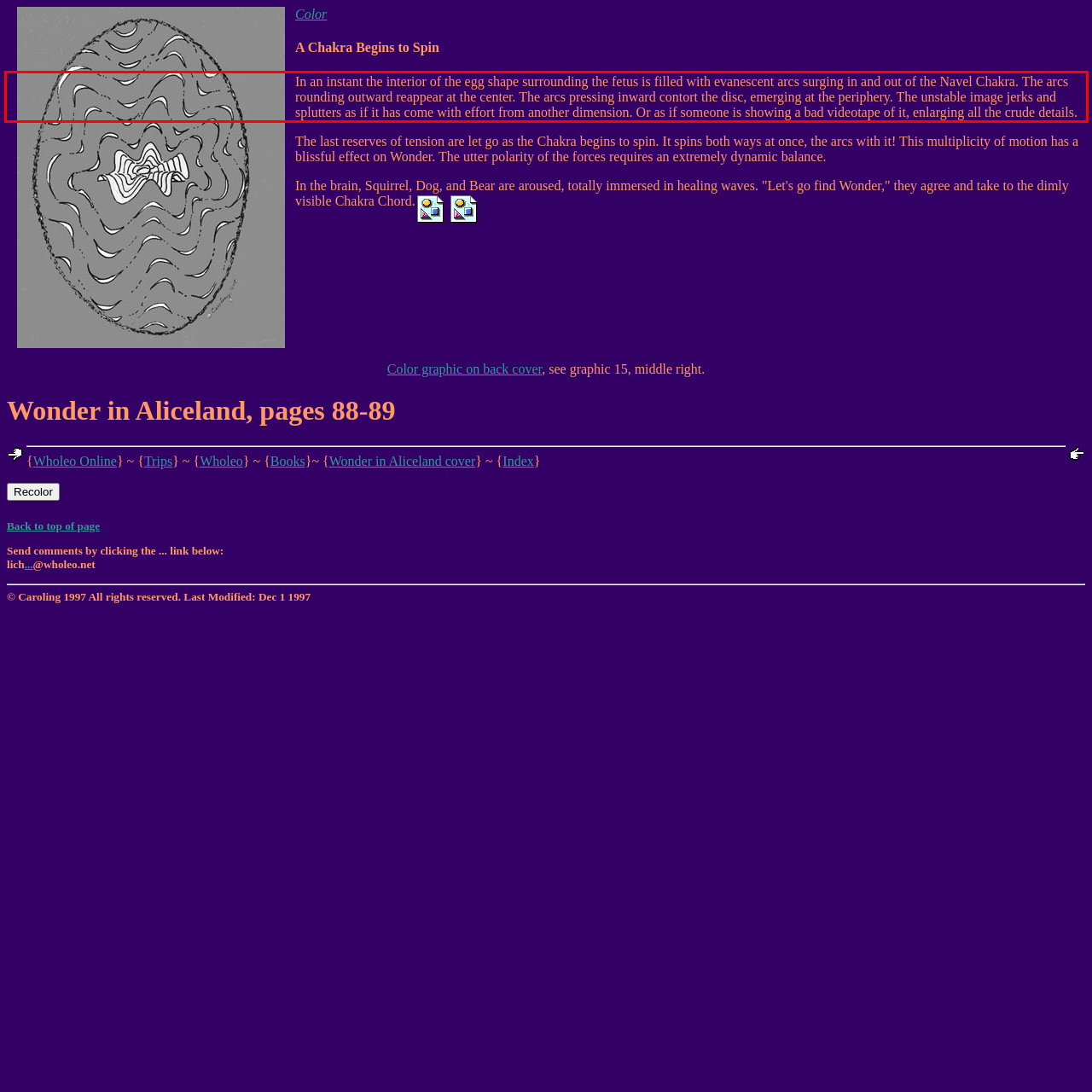Given a webpage screenshot with a red bounding box, perform OCR to read and deliver the text enclosed by the red bounding box.

In an instant the interior of the egg shape surrounding the fetus is filled with evanescent arcs surging in and out of the Navel Chakra. The arcs rounding outward reappear at the center. The arcs pressing inward contort the disc, emerging at the periphery. The unstable image jerks and splutters as if it has come with effort from another dimension. Or as if someone is showing a bad videotape of it, enlarging all the crude details.